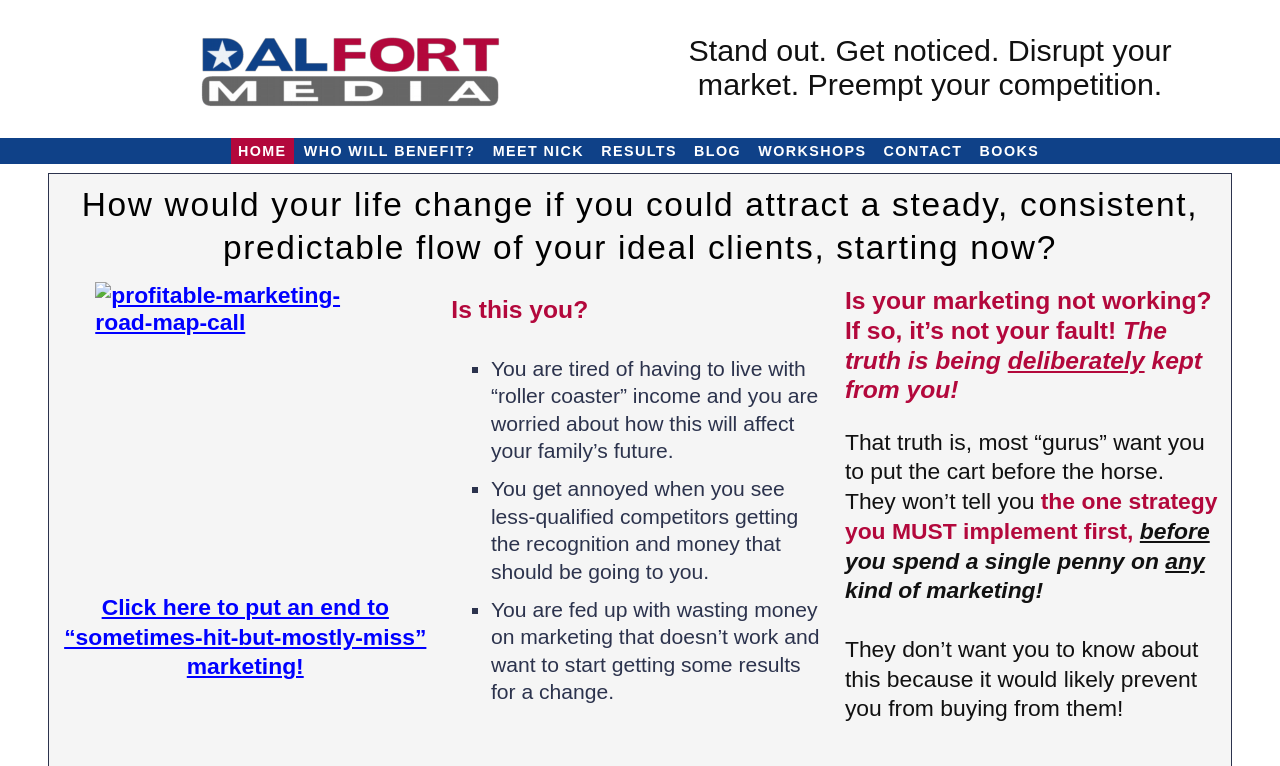Can you specify the bounding box coordinates for the region that should be clicked to fulfill this instruction: "Click on the 'HOME' link".

[0.18, 0.18, 0.229, 0.215]